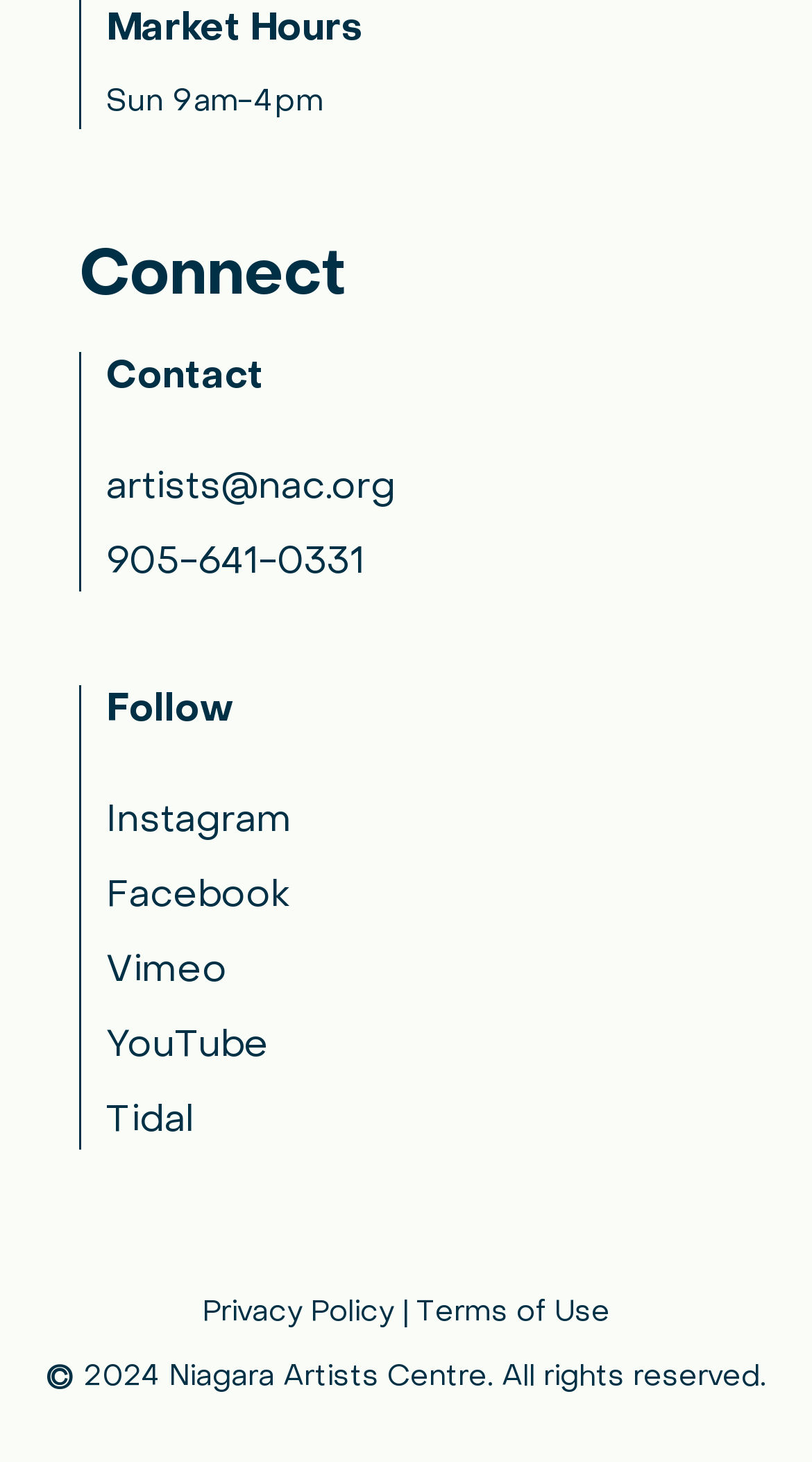For the element described, predict the bounding box coordinates as (top-left x, top-left y, bottom-right x, bottom-right y). All values should be between 0 and 1. Element description: Instagram

[0.13, 0.544, 0.359, 0.581]